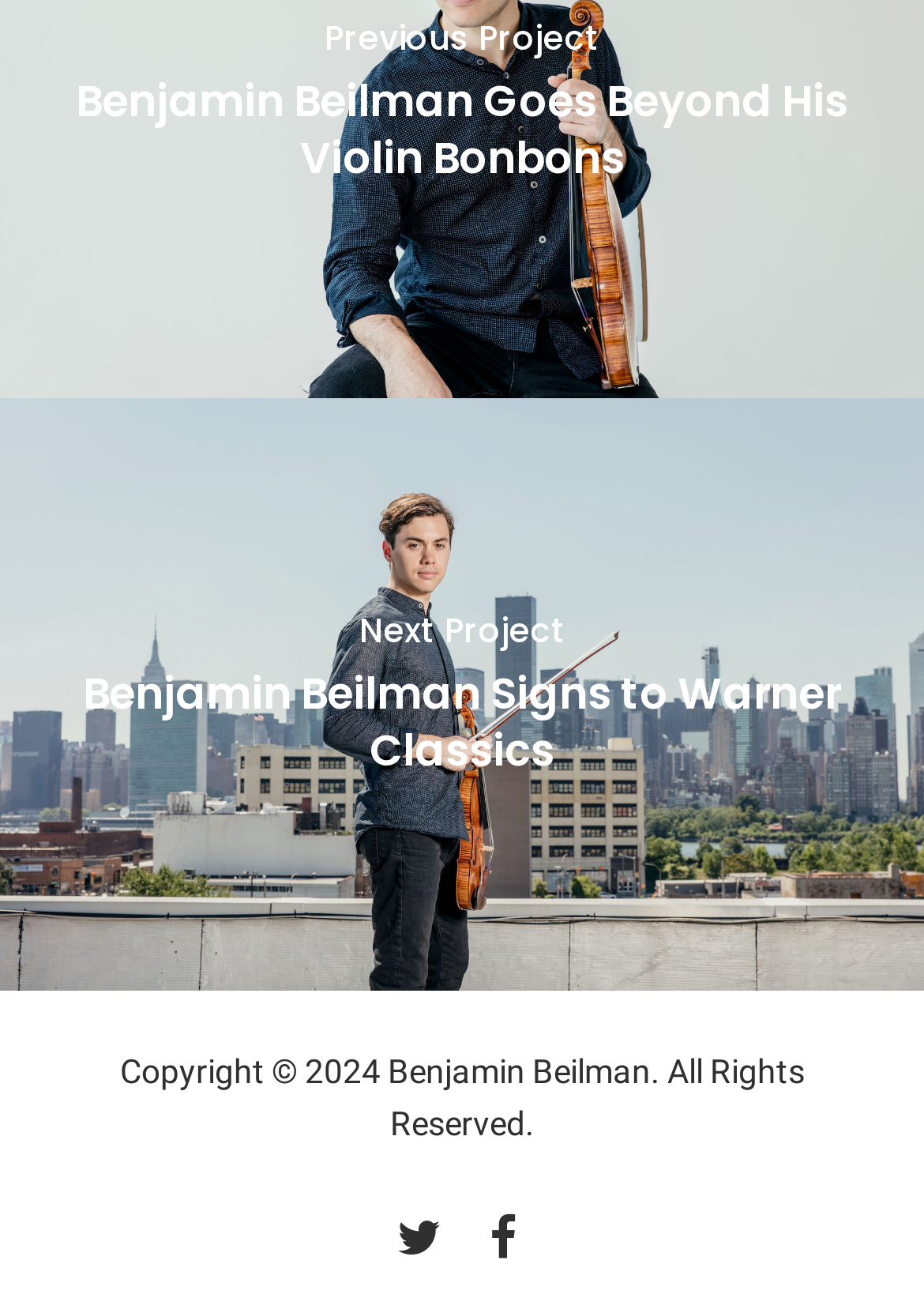Please find the bounding box for the following UI element description. Provide the coordinates in (top-left x, top-left y, bottom-right x, bottom-right y) format, with values between 0 and 1: twitter

[0.43, 0.921, 0.478, 0.964]